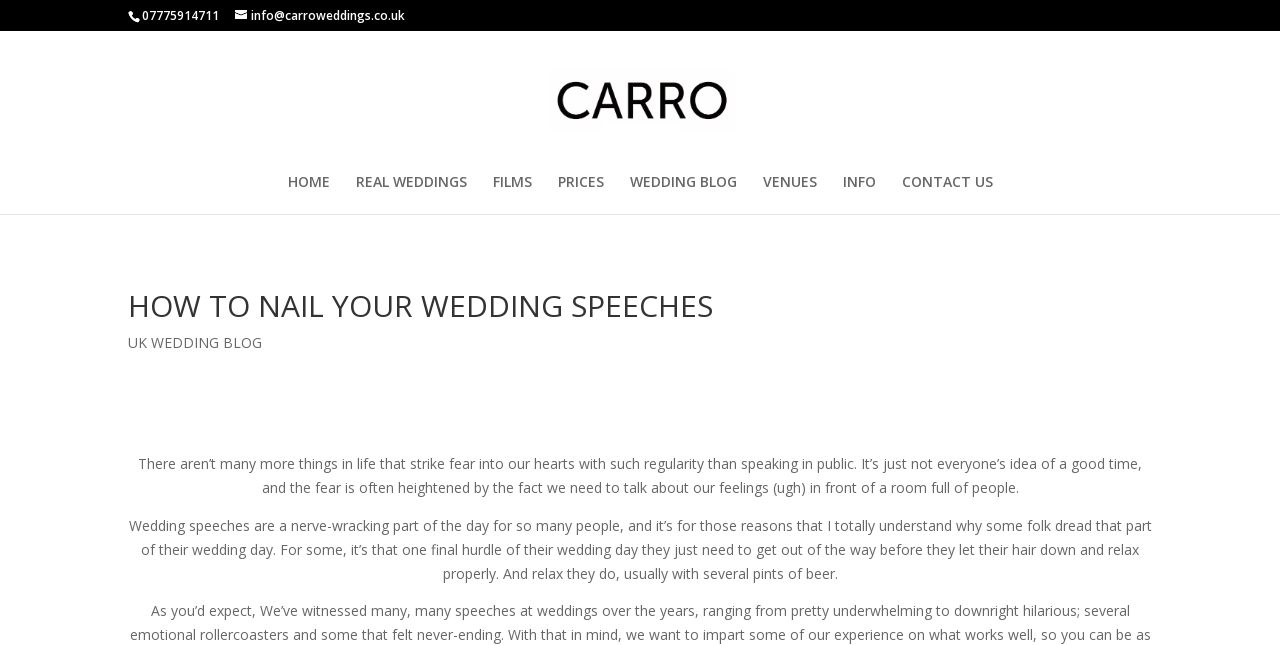Can you determine the main header of this webpage?

HOW TO NAIL YOUR WEDDING SPEECHES